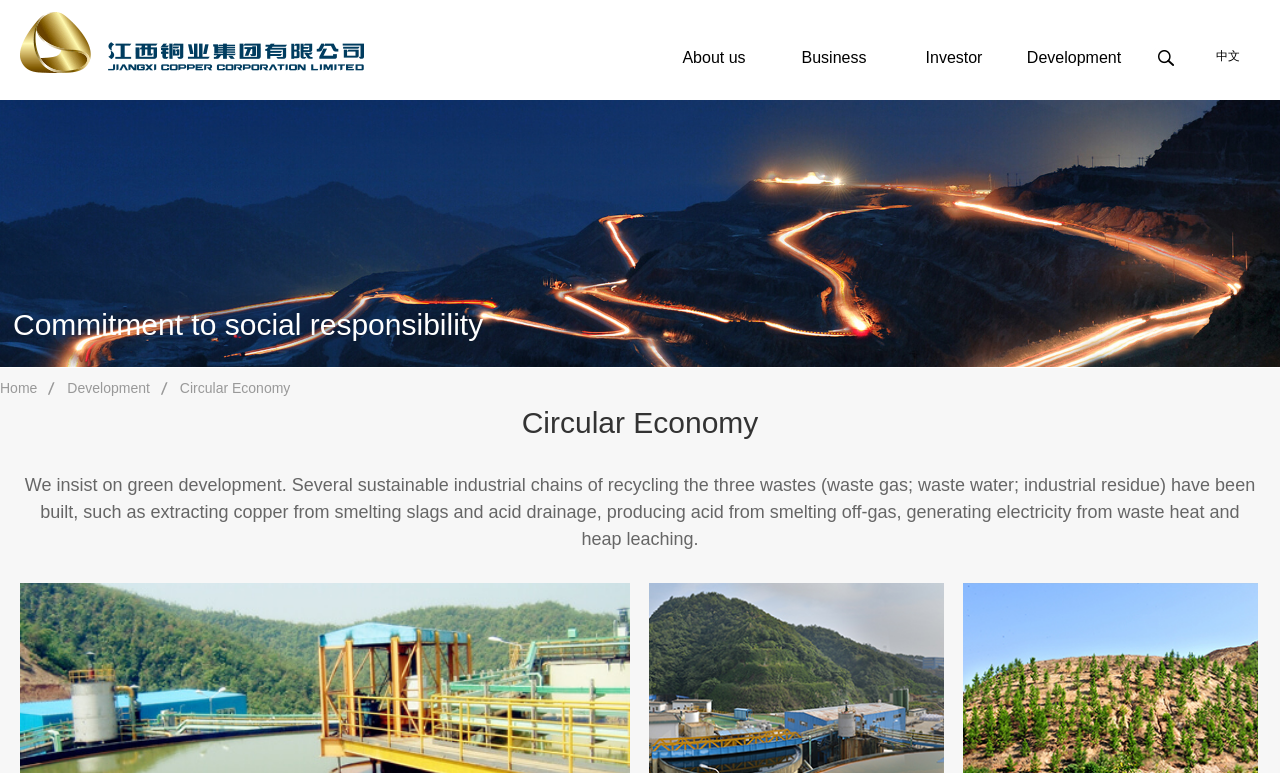Using the format (top-left x, top-left y, bottom-right x, bottom-right y), and given the element description, identify the bounding box coordinates within the screenshot: Home

[0.0, 0.488, 0.029, 0.516]